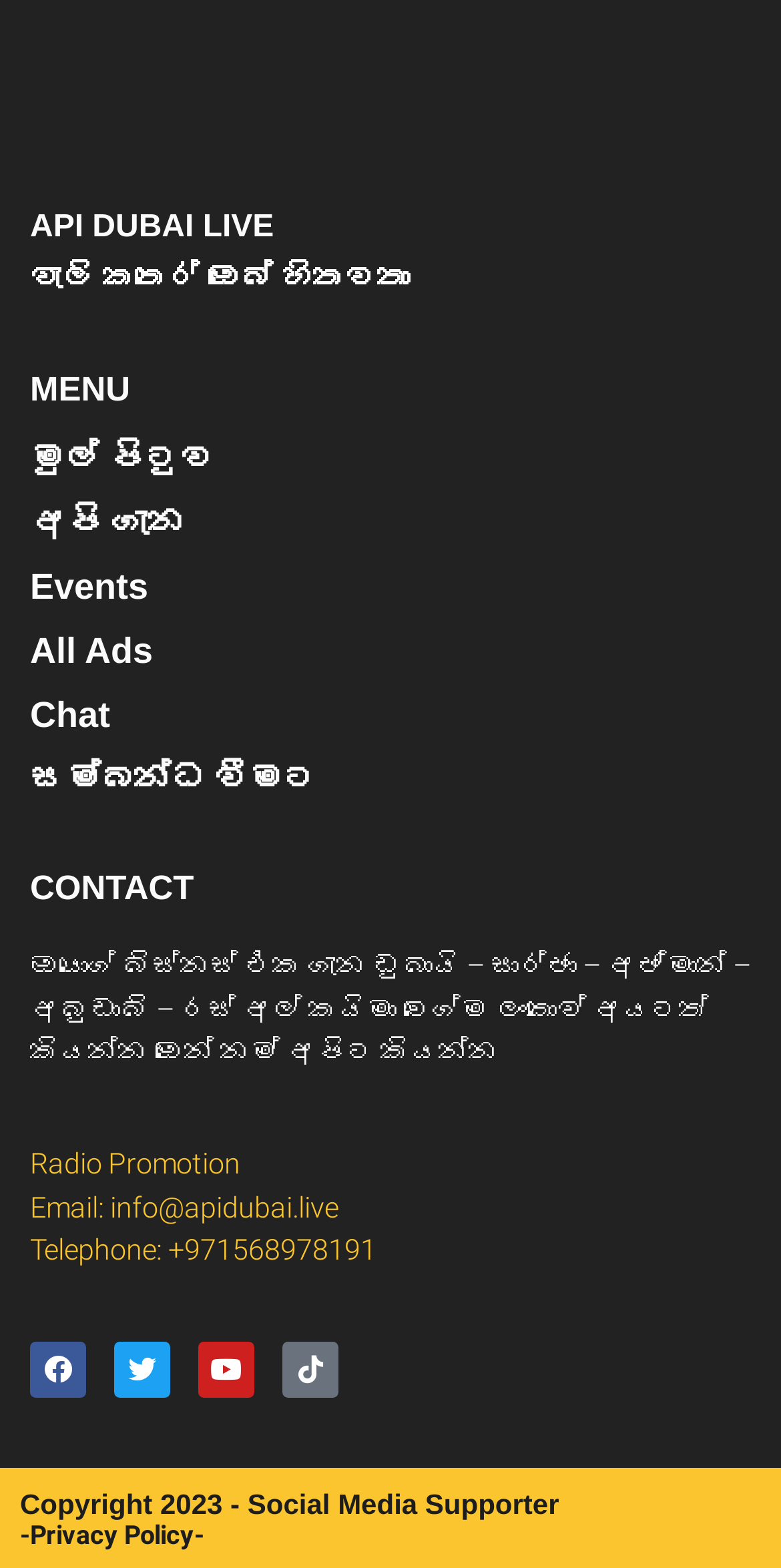Determine the bounding box coordinates for the region that must be clicked to execute the following instruction: "Click the 'Events' link".

[0.038, 0.354, 1.0, 0.395]